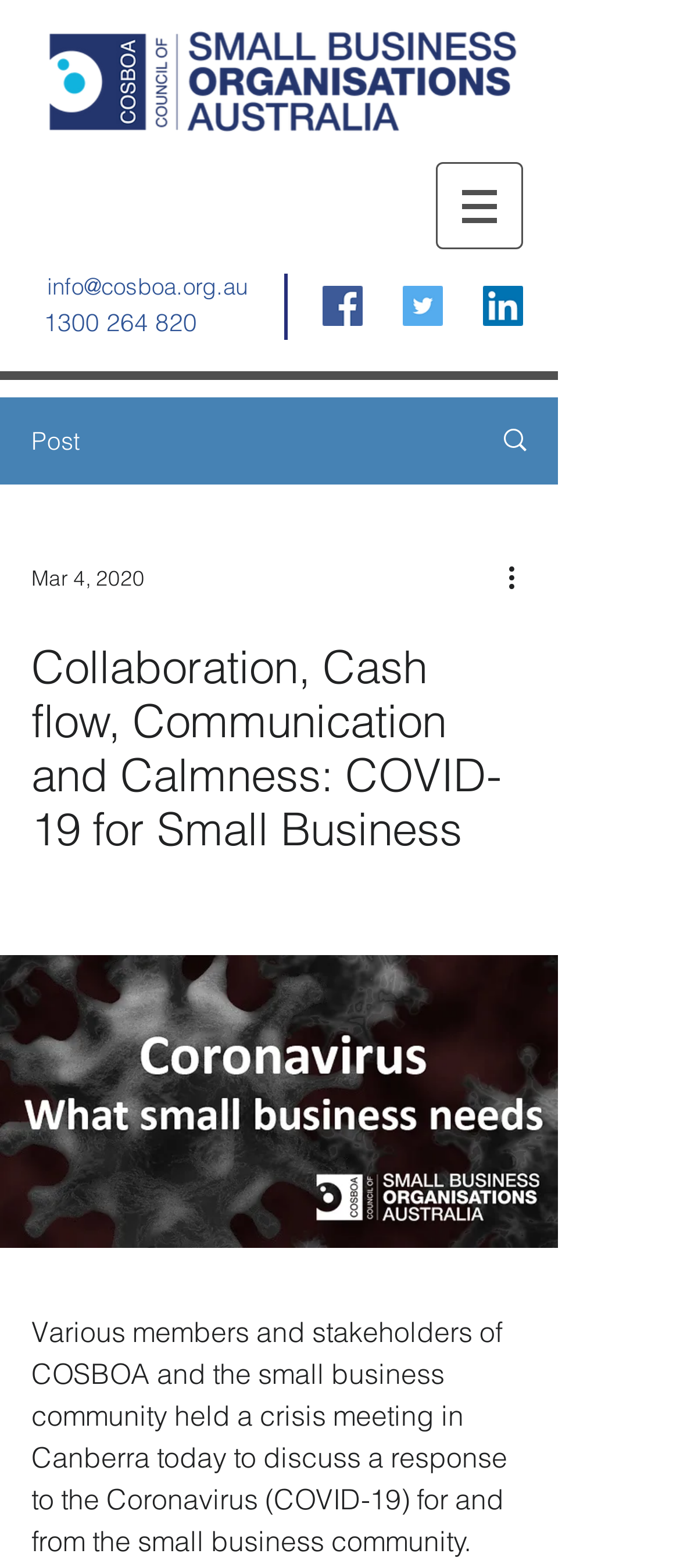What is the topic of discussion?
Provide a comprehensive and detailed answer to the question.

The topic of discussion is COVID-19 for Small Business, which can be found in the heading element with bounding box coordinates [0.046, 0.409, 0.774, 0.547] and also in the StaticText element with bounding box coordinates [0.046, 0.838, 0.756, 0.993].